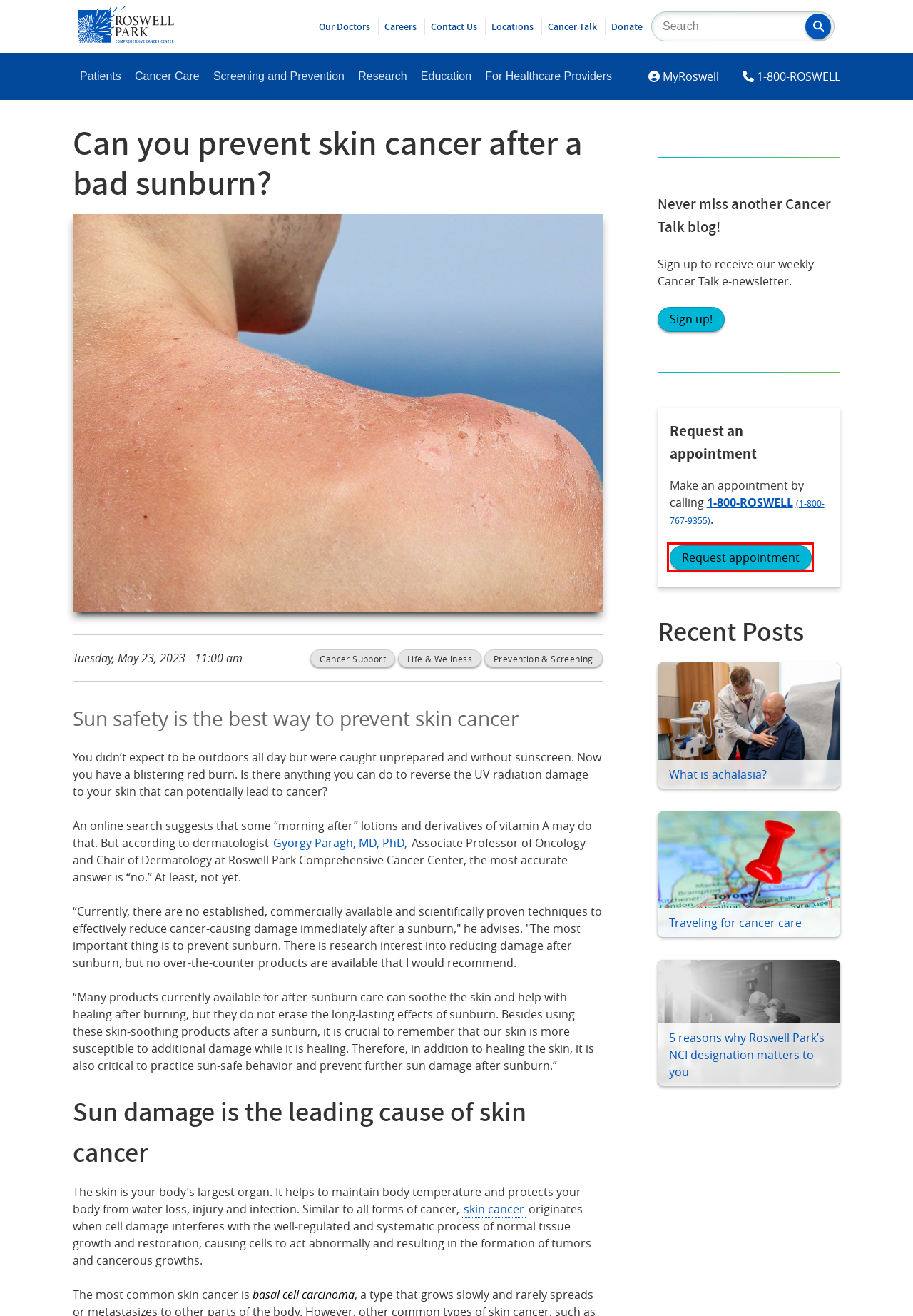You are presented with a screenshot of a webpage containing a red bounding box around an element. Determine which webpage description best describes the new webpage after clicking on the highlighted element. Here are the candidates:
A. Profile
B. Patient Portal - MyRoswell: Login
C. Become A Patient
D. Roswell Park Comprehensive Cancer Center | ACS Institution | ACS
E. NetScaler AAA
F. Roswell Park Comprehensive Cancer Center Donation Form - Roswell Park Comprehensive Cancer Center
G. Accessibility Request or Problem Report
H. Login | Roswell Park Comprehensive Cancer Center

C